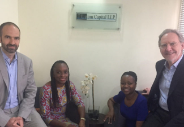How many men are in the group?
Use the image to give a comprehensive and detailed response to the question.

The answer can be obtained by counting the number of men in the group, which are positioned on the left and right sides of the image, and are dressed in formal attire.